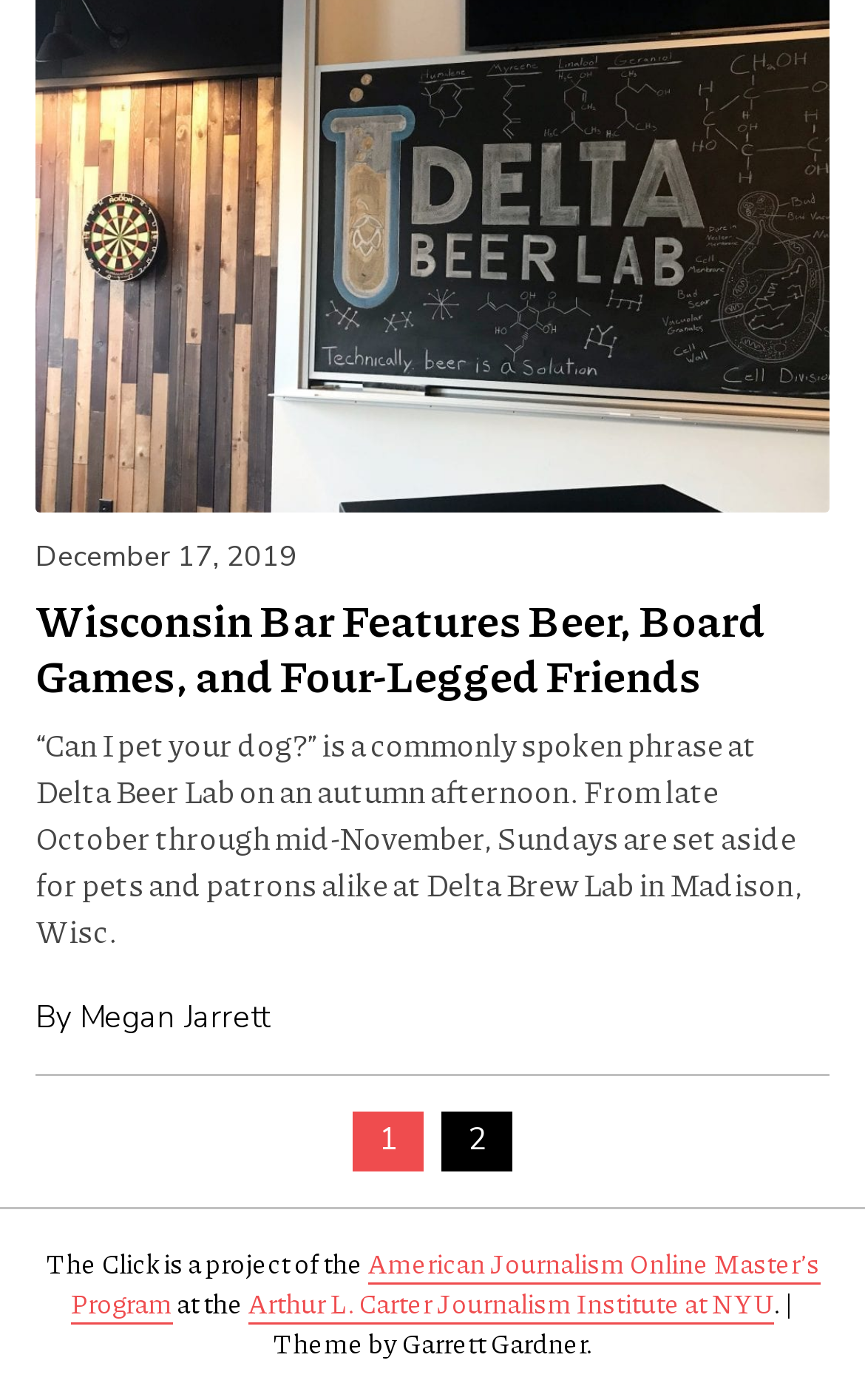Given the description "2", provide the bounding box coordinates of the corresponding UI element.

[0.51, 0.793, 0.592, 0.837]